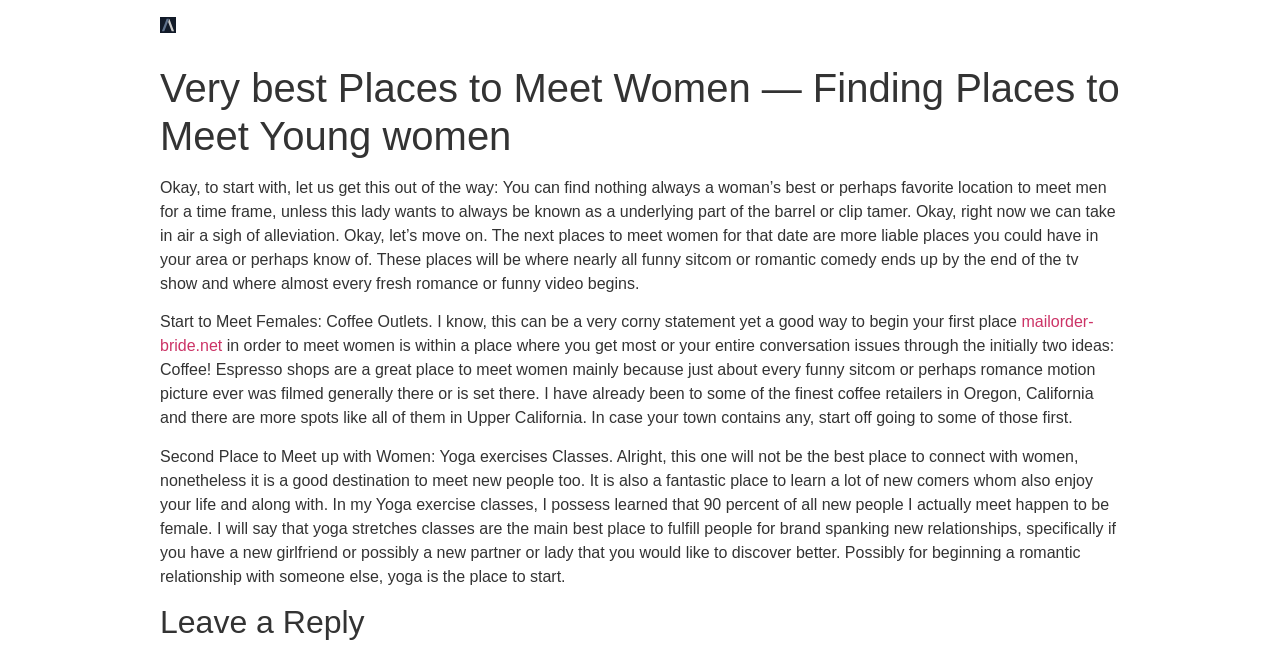Find and extract the text of the primary heading on the webpage.

Very best Places to Meet Women — Finding Places to Meet Young women